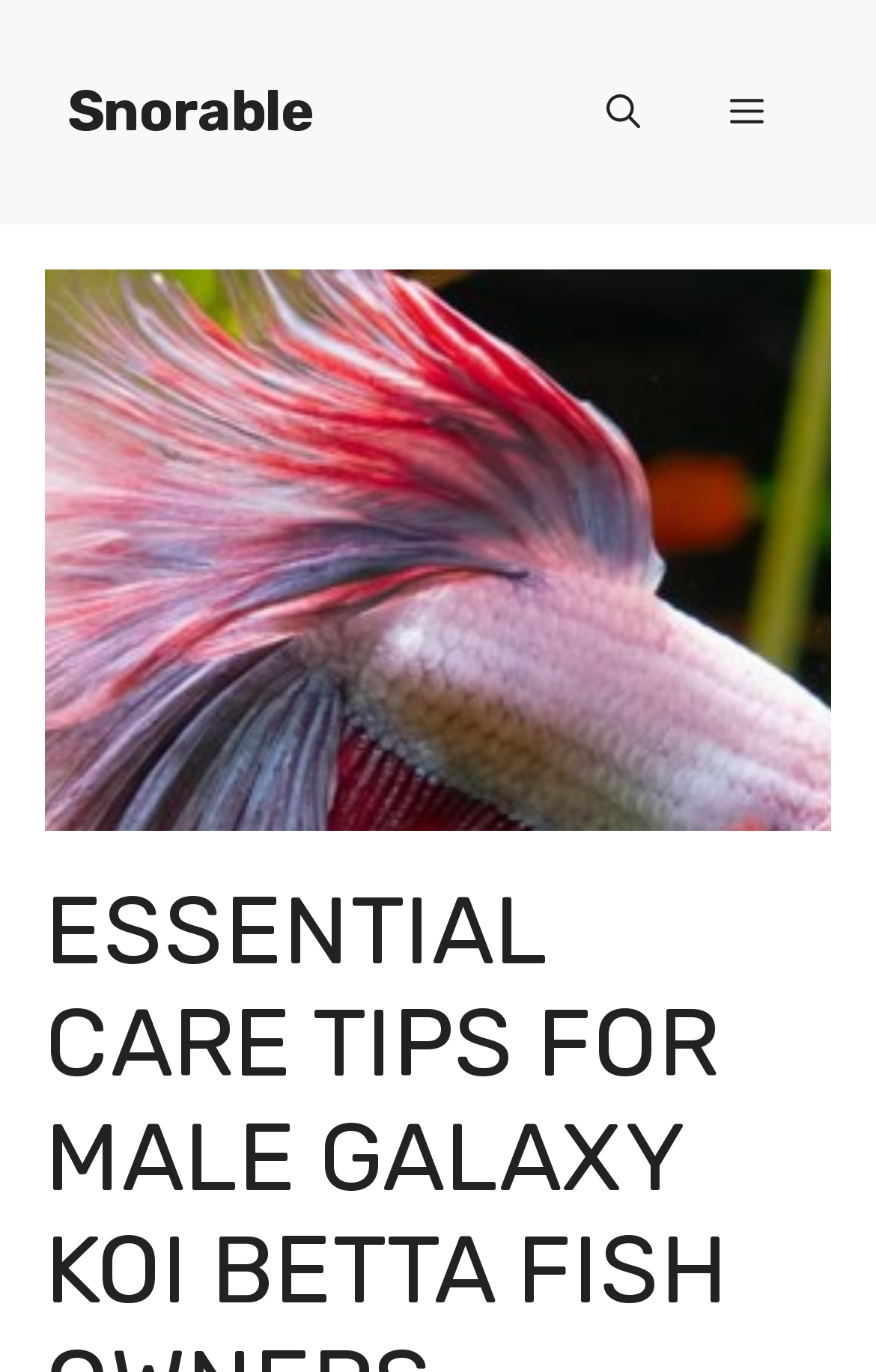What is the purpose of the article?
Relying on the image, give a concise answer in one word or a brief phrase.

To provide care tips